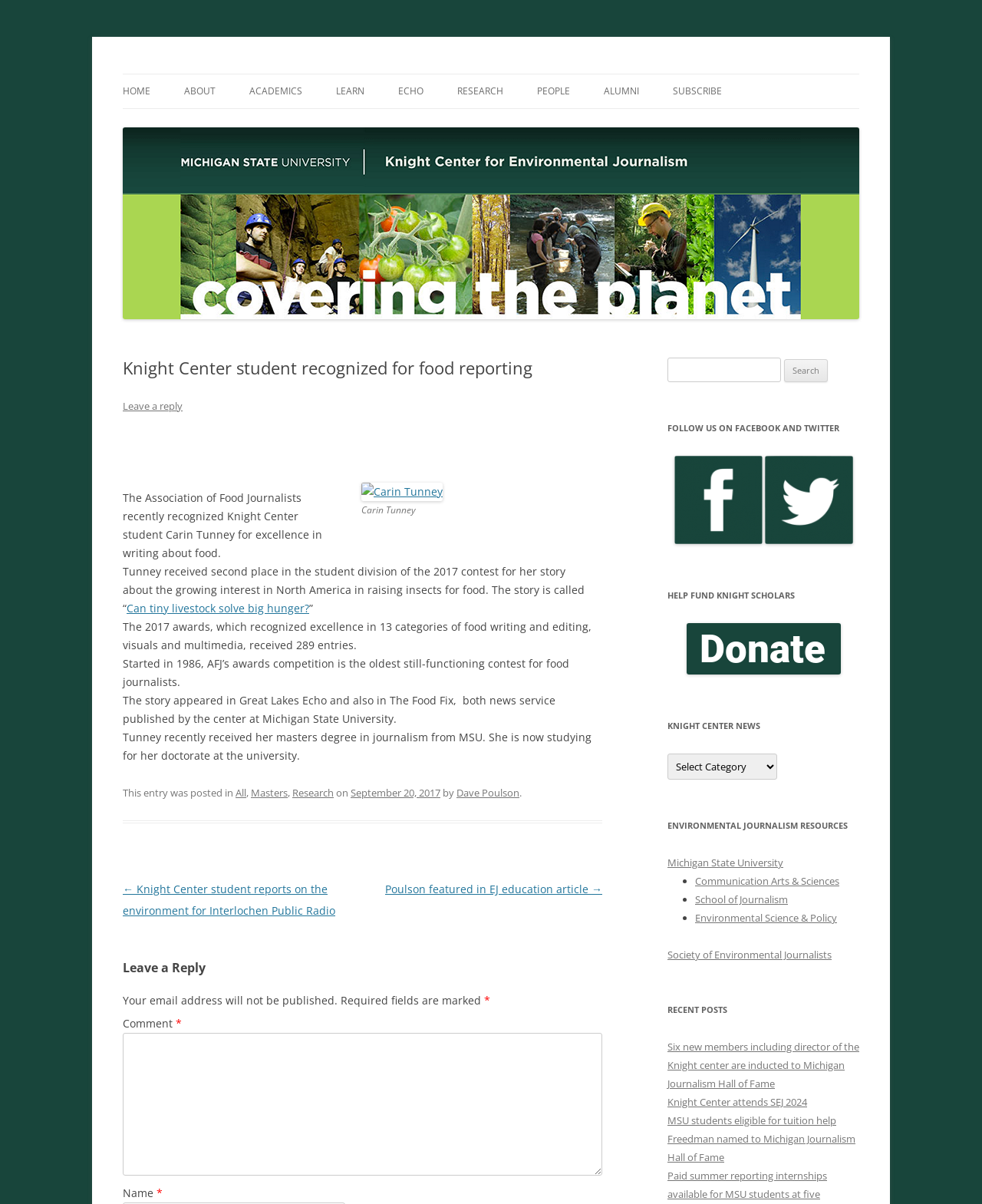Identify the bounding box for the described UI element: "Communication Arts & Sciences".

[0.708, 0.726, 0.855, 0.738]